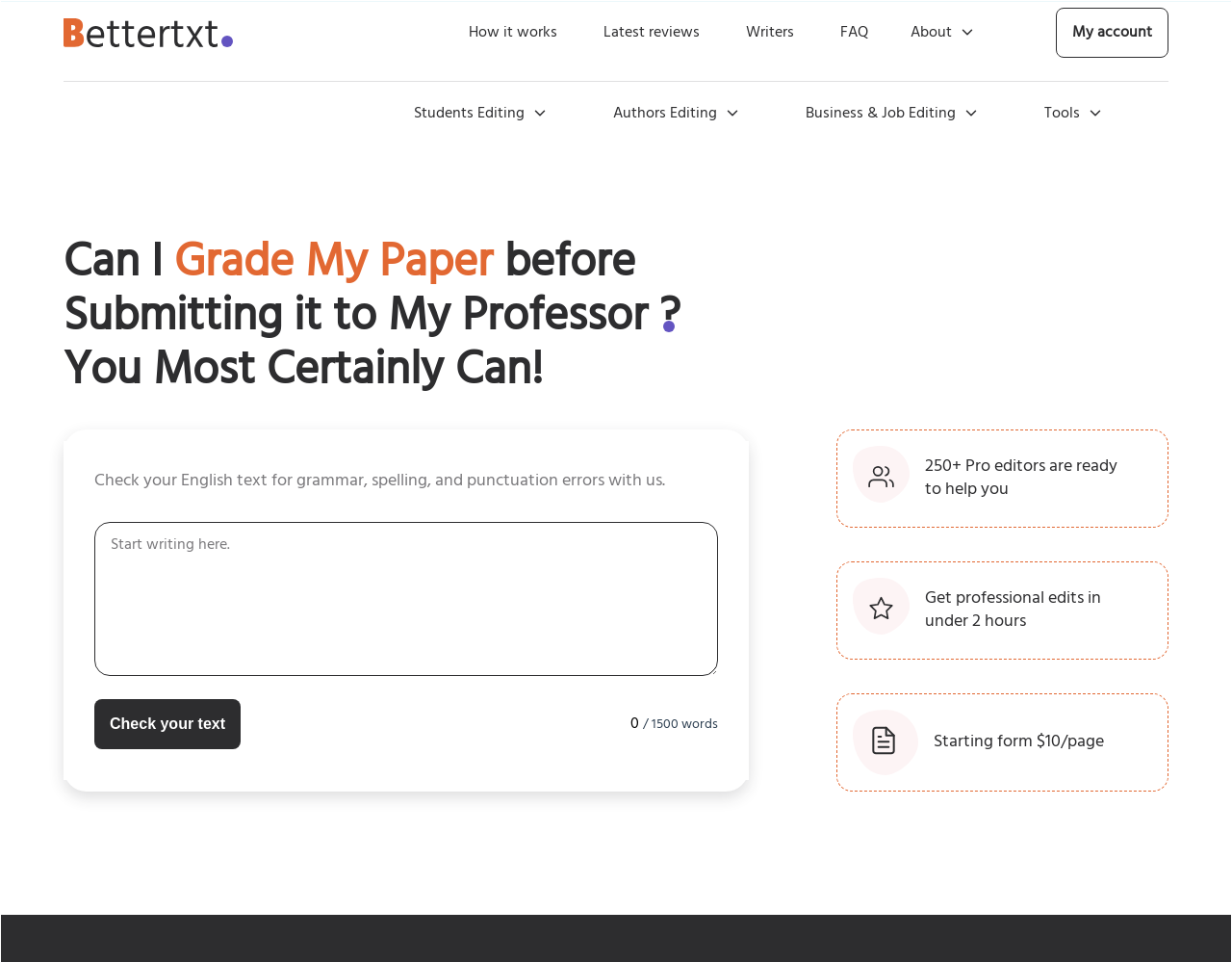Please answer the following question using a single word or phrase: 
What is the starting price for the editing service?

$10/page